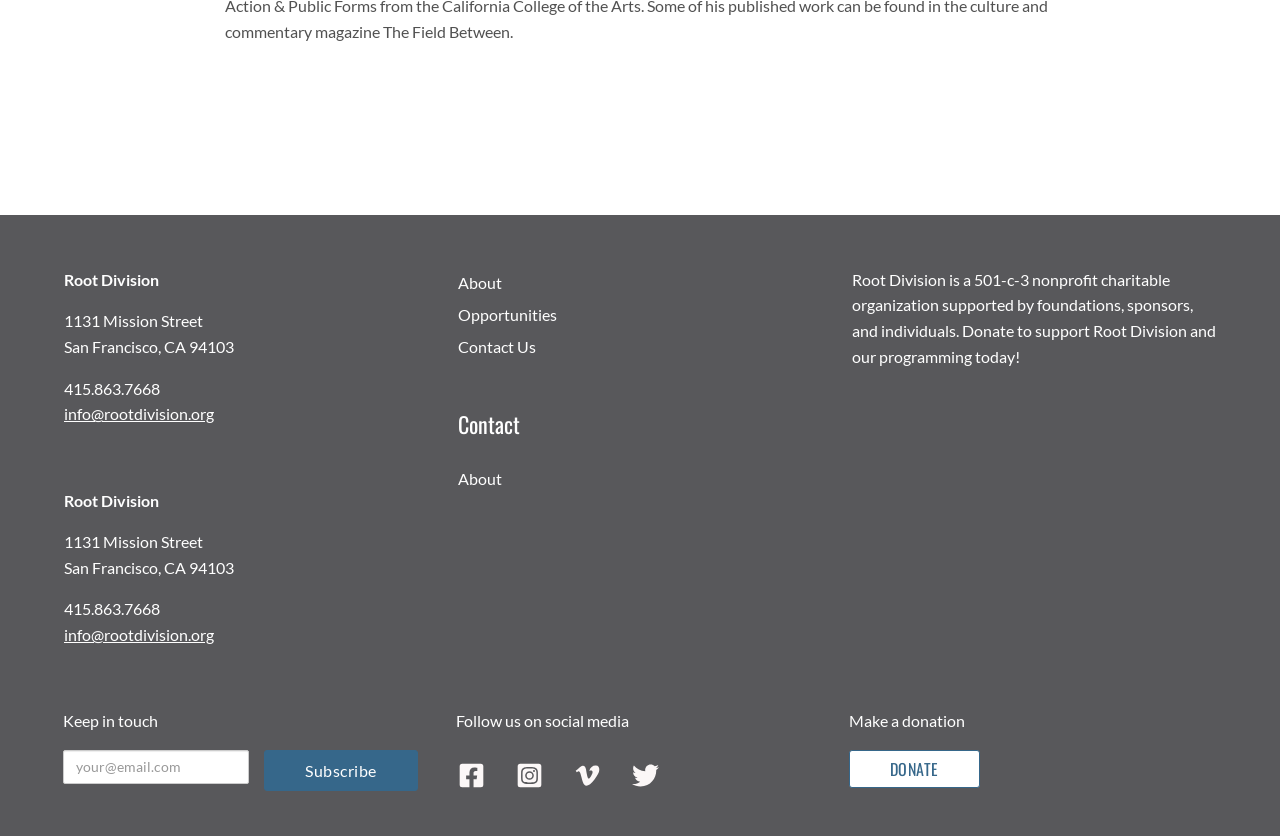Please provide a detailed answer to the question below based on the screenshot: 
What is the purpose of the form?

I found the purpose of the form by looking at the text 'Keep in touch' above the form and the label 'Email' inside the form, which suggests that the form is for newsletter subscription.